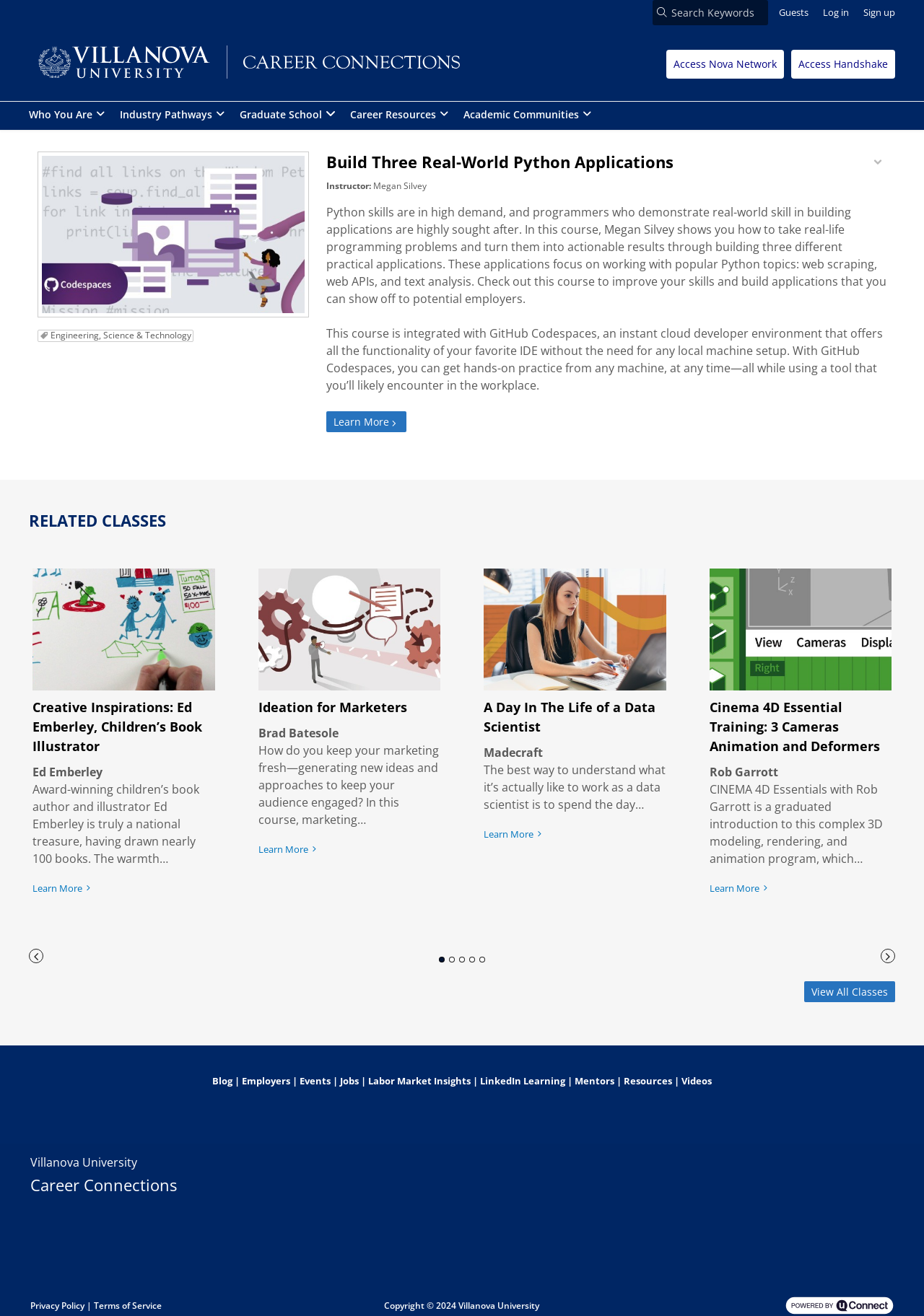Please find the bounding box coordinates of the element's region to be clicked to carry out this instruction: "Go to the blog".

[0.23, 0.816, 0.252, 0.826]